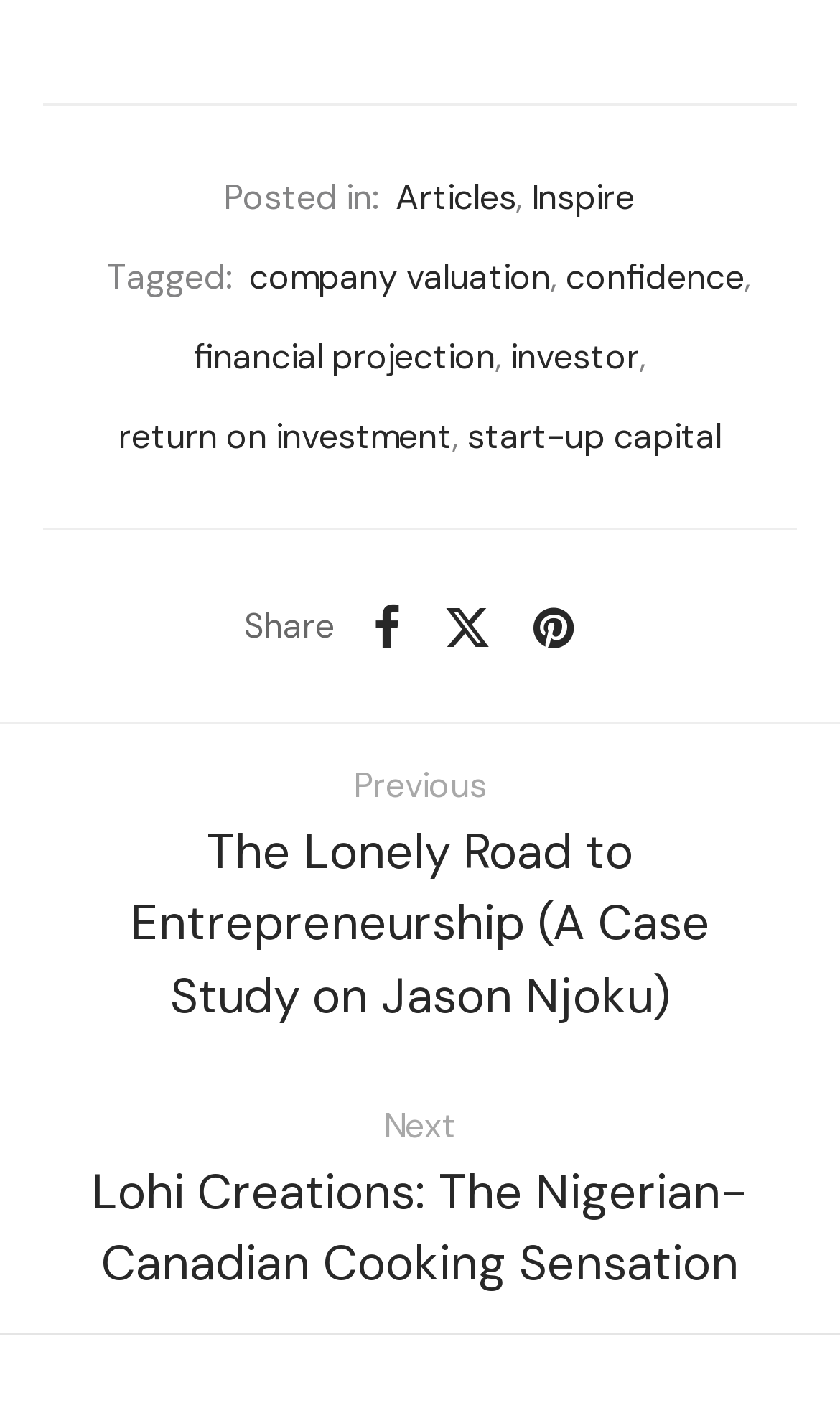With reference to the screenshot, provide a detailed response to the question below:
What is the category of this article?

I looked at the top of the webpage and found the link 'Articles' next to the 'Posted in:' text. This suggests that the category of this article is 'Articles'.